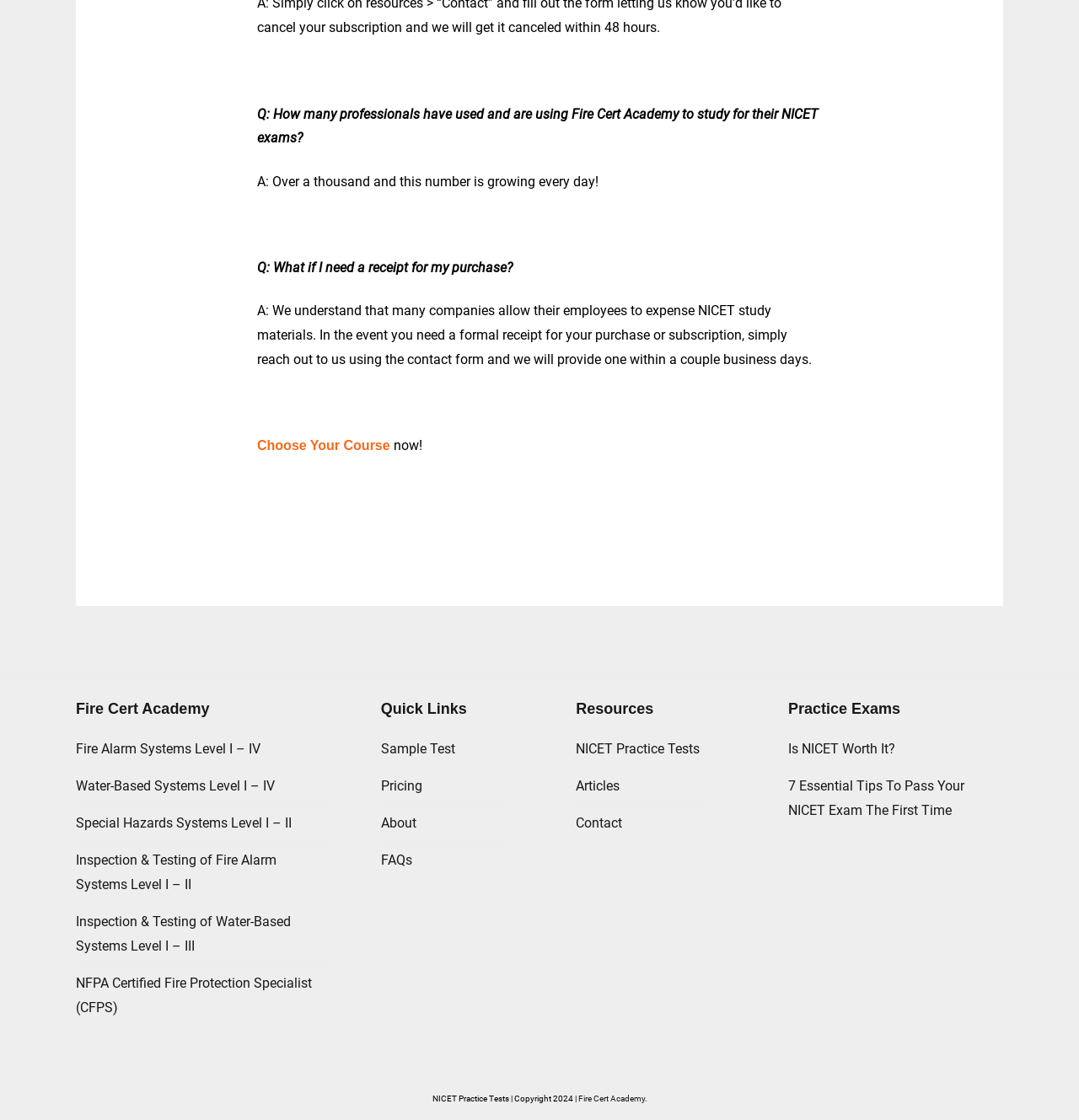Answer the following inquiry with a single word or phrase:
What is the copyright year mentioned at the bottom?

2024